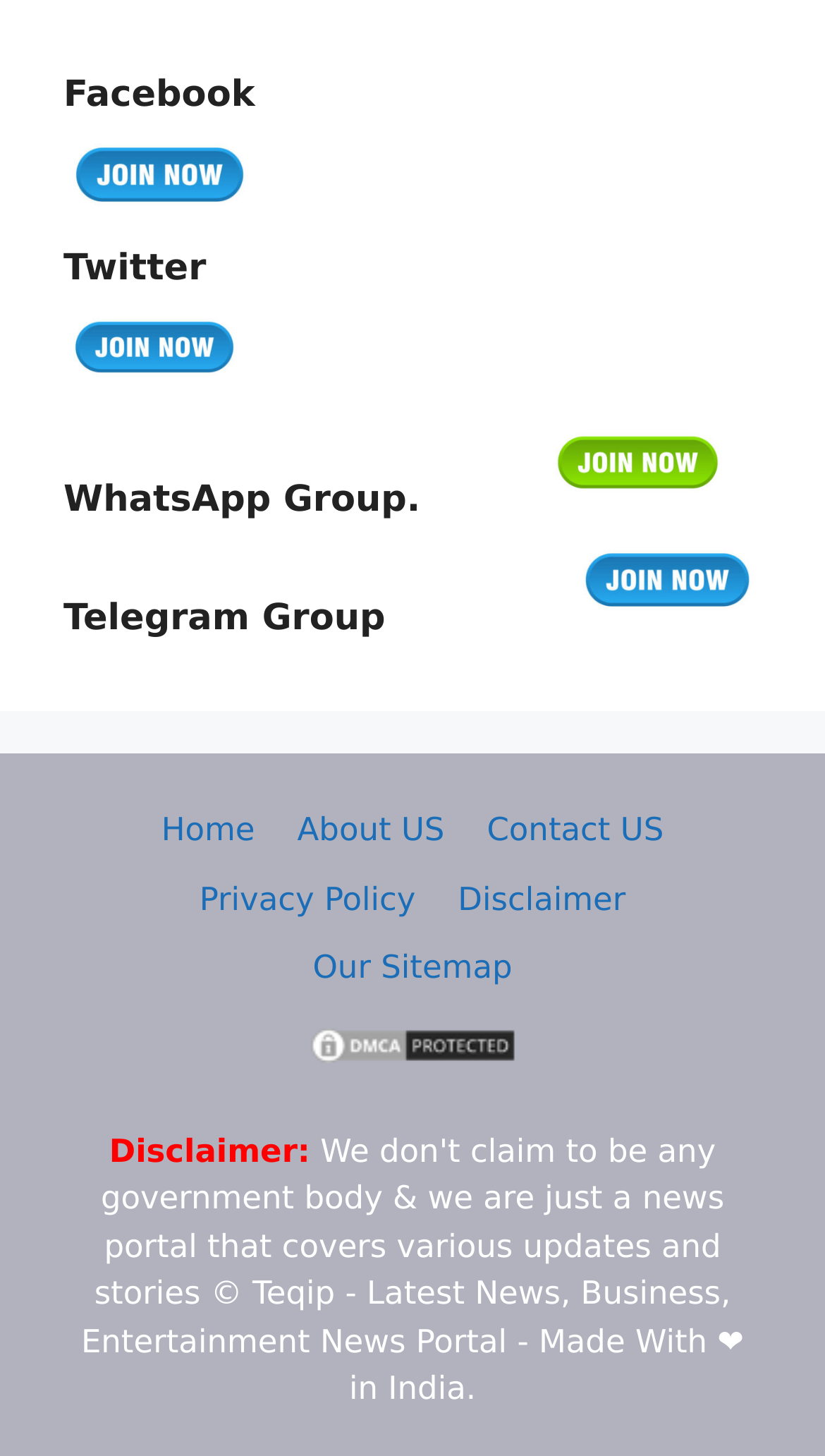What is the name of the policy mentioned?
Look at the screenshot and respond with one word or a short phrase.

Privacy Policy